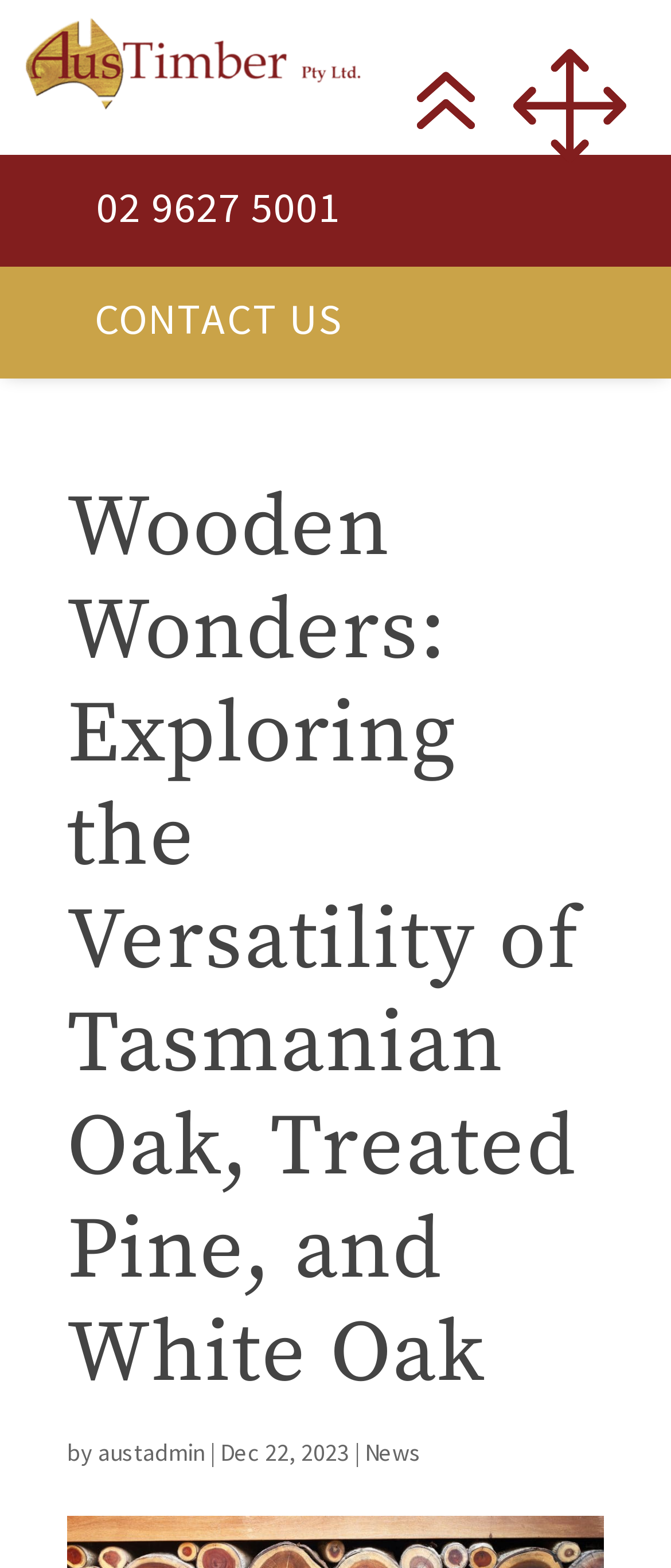Provide the bounding box coordinates of the HTML element described by the text: "Top viral blogs". The coordinates should be in the format [left, top, right, bottom] with values between 0 and 1.

None